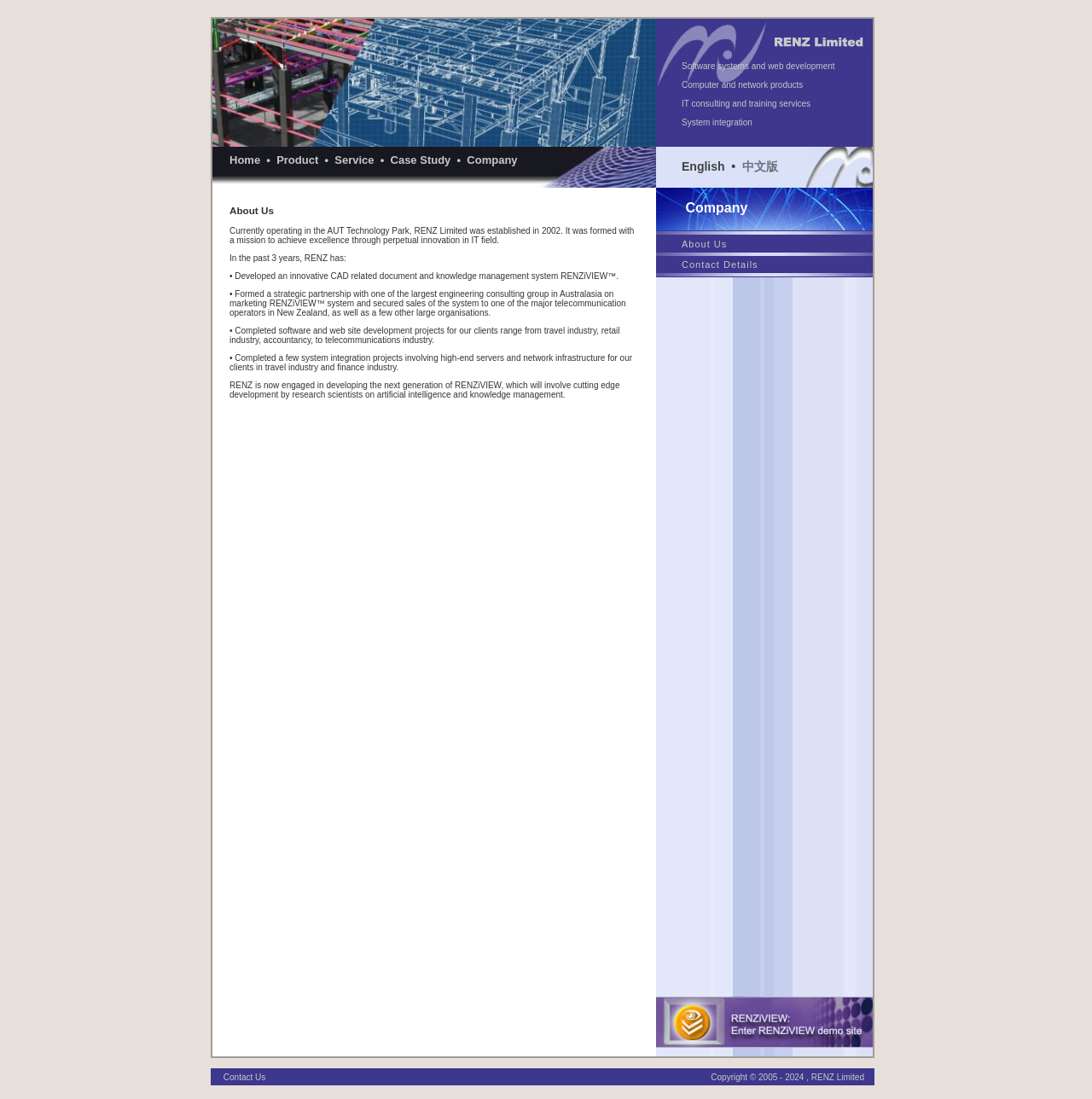Please identify the bounding box coordinates of the element that needs to be clicked to execute the following command: "view the About Us page". Provide the bounding box using four float numbers between 0 and 1, formatted as [left, top, right, bottom].

[0.195, 0.171, 0.601, 0.961]